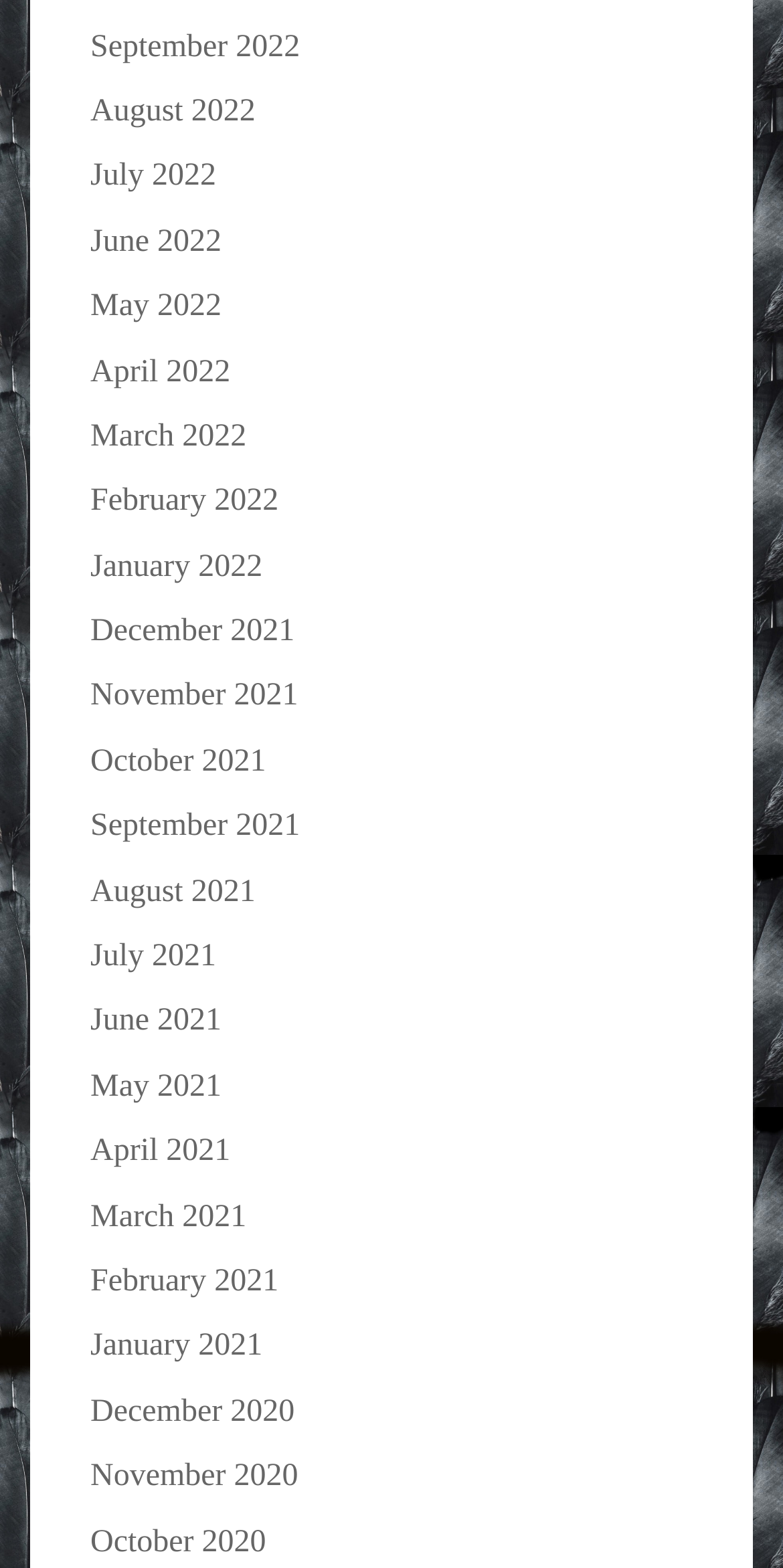Determine the bounding box coordinates for the area that should be clicked to carry out the following instruction: "access December 2020".

[0.115, 0.889, 0.376, 0.911]